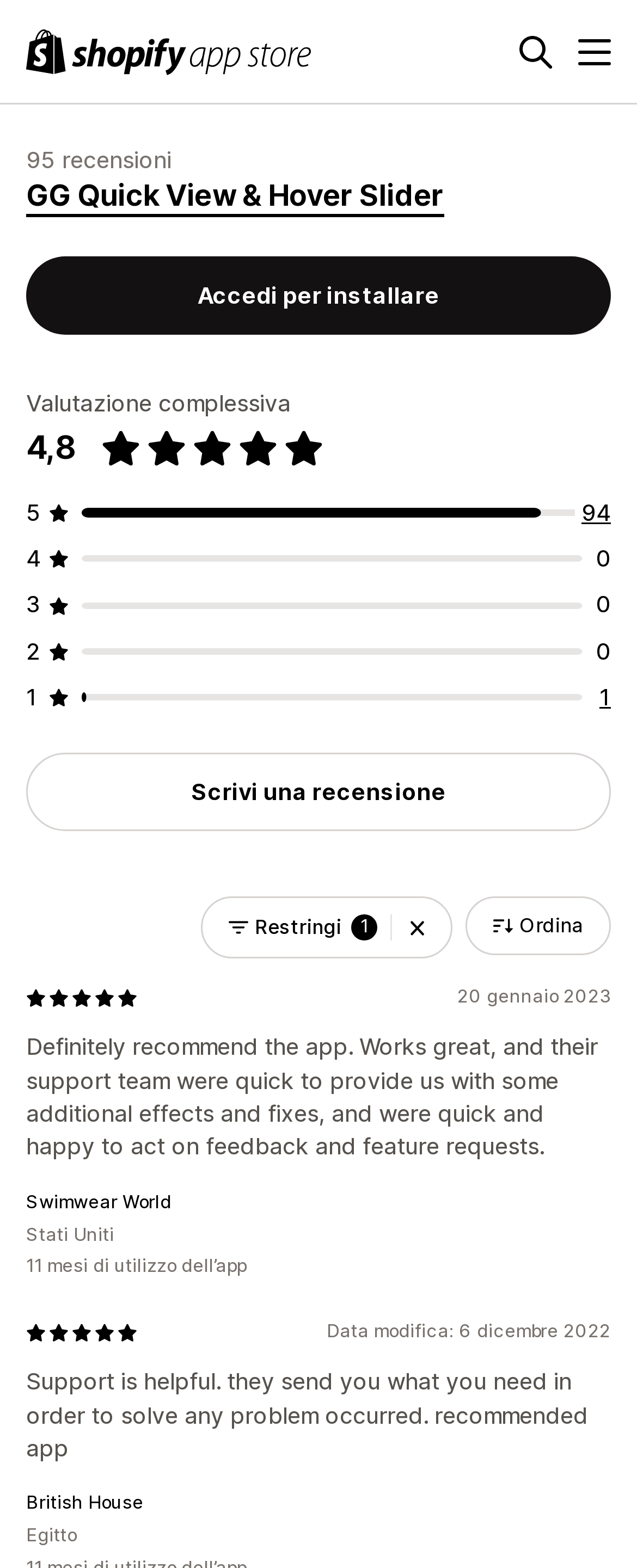Extract the bounding box coordinates for the HTML element that matches this description: "aria-label="Menu"". The coordinates should be four float numbers between 0 and 1, i.e., [left, top, right, bottom].

[0.908, 0.022, 0.959, 0.043]